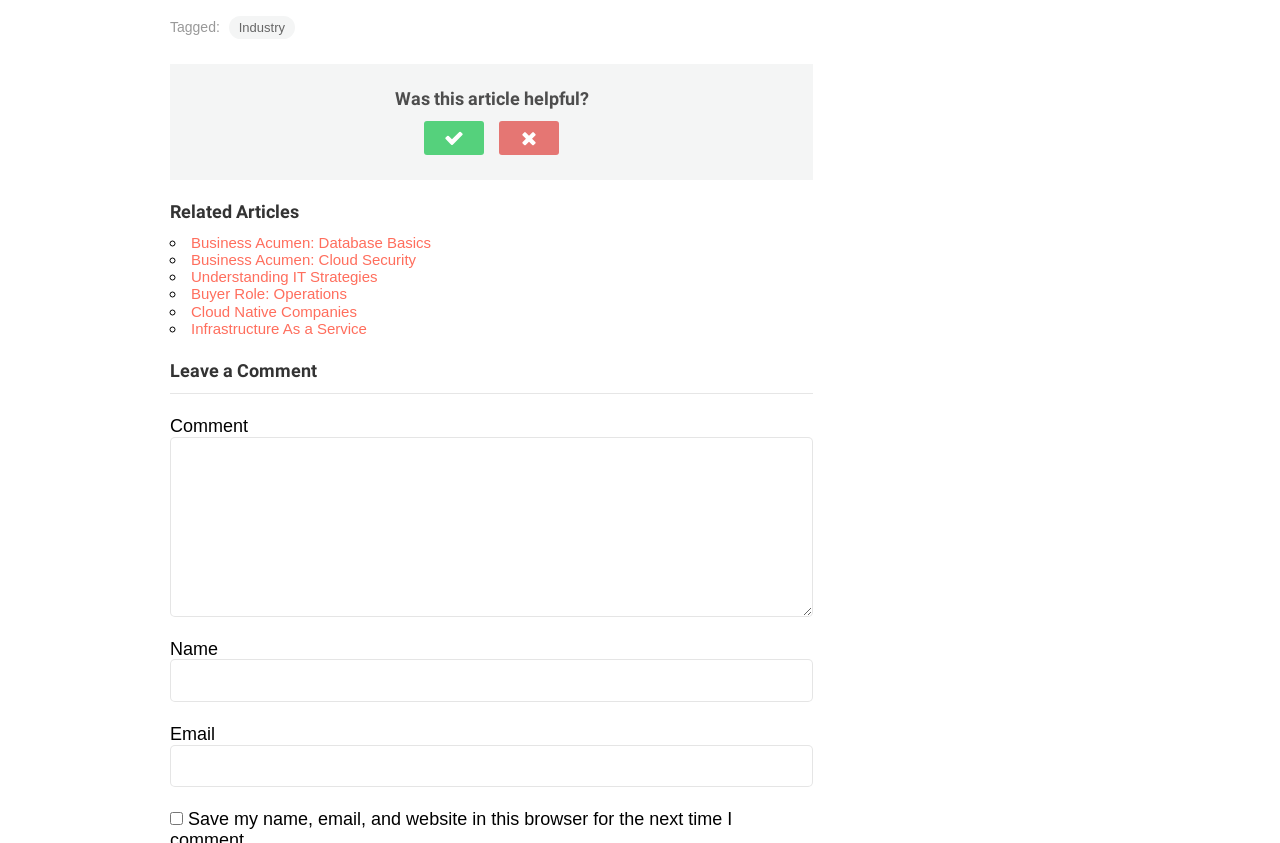Identify the bounding box of the UI element described as follows: "Flying Monkey Carts". Provide the coordinates as four float numbers in the range of 0 to 1 [left, top, right, bottom].

None